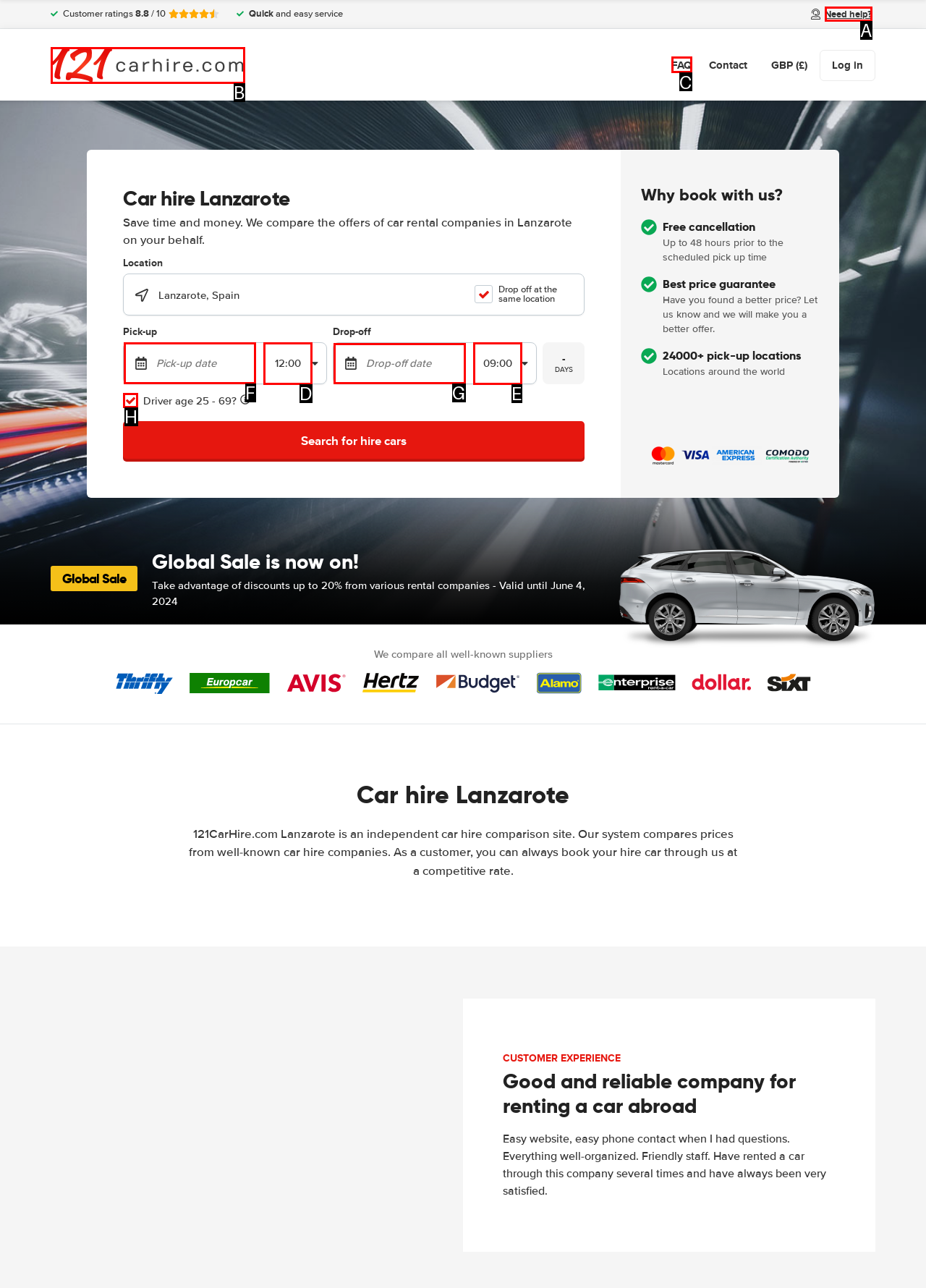Show which HTML element I need to click to perform this task: Select pick-up date Answer with the letter of the correct choice.

F